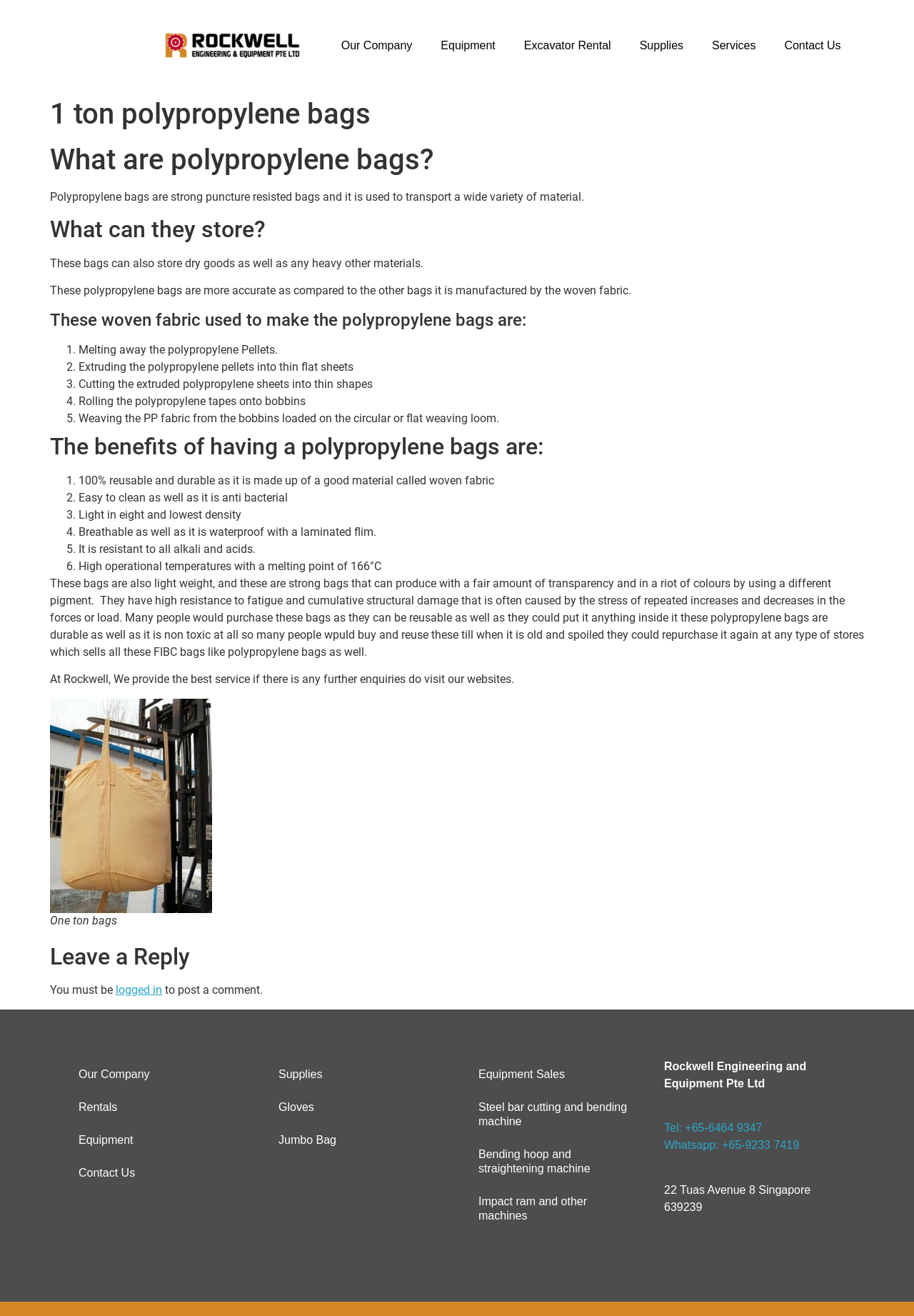Identify the bounding box for the UI element described as: "END PLAY Store". Ensure the coordinates are four float numbers between 0 and 1, formatted as [left, top, right, bottom].

None